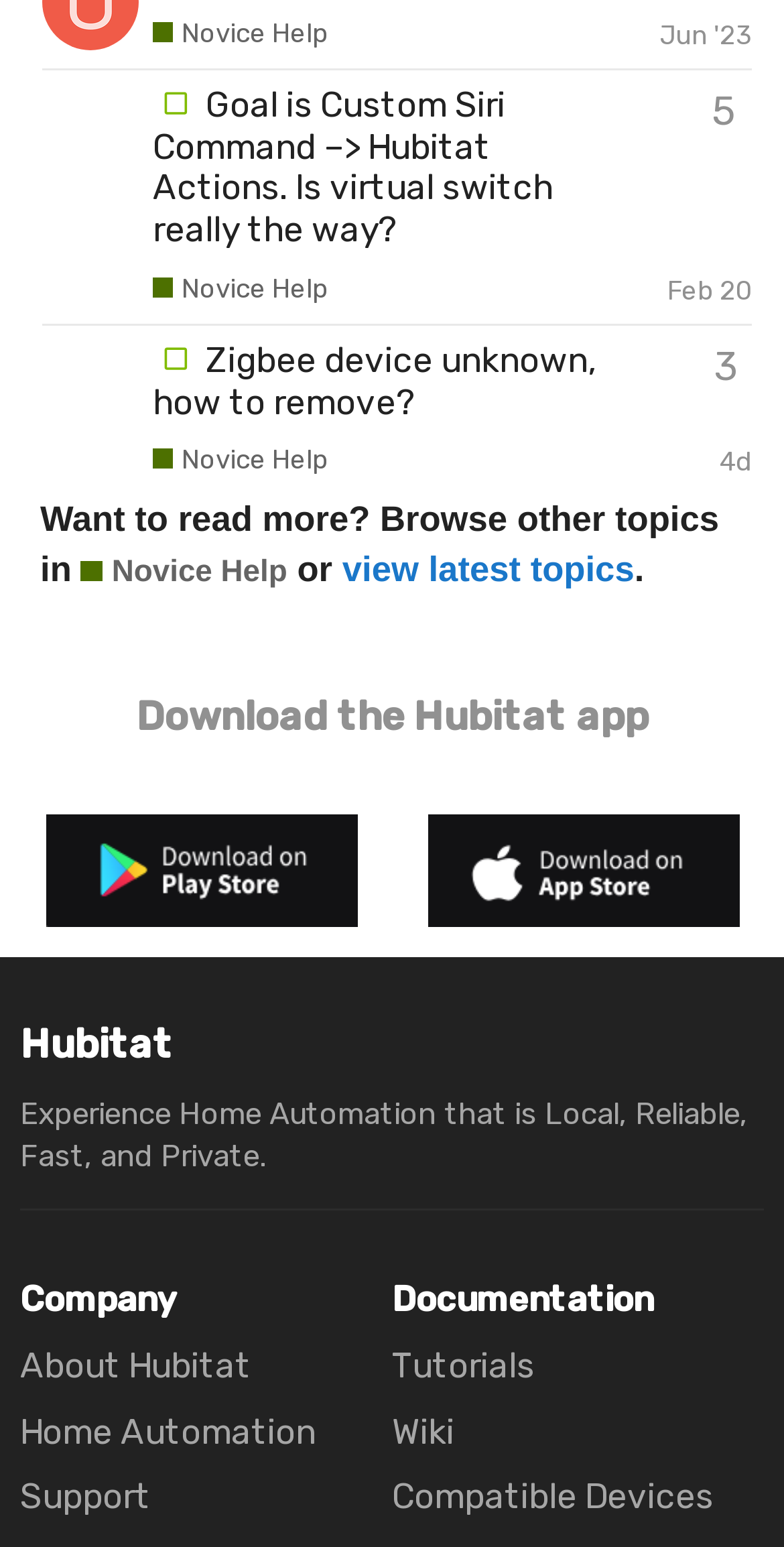Find the bounding box coordinates for the area that must be clicked to perform this action: "Read about Zigbee device unknown".

[0.195, 0.22, 0.77, 0.272]